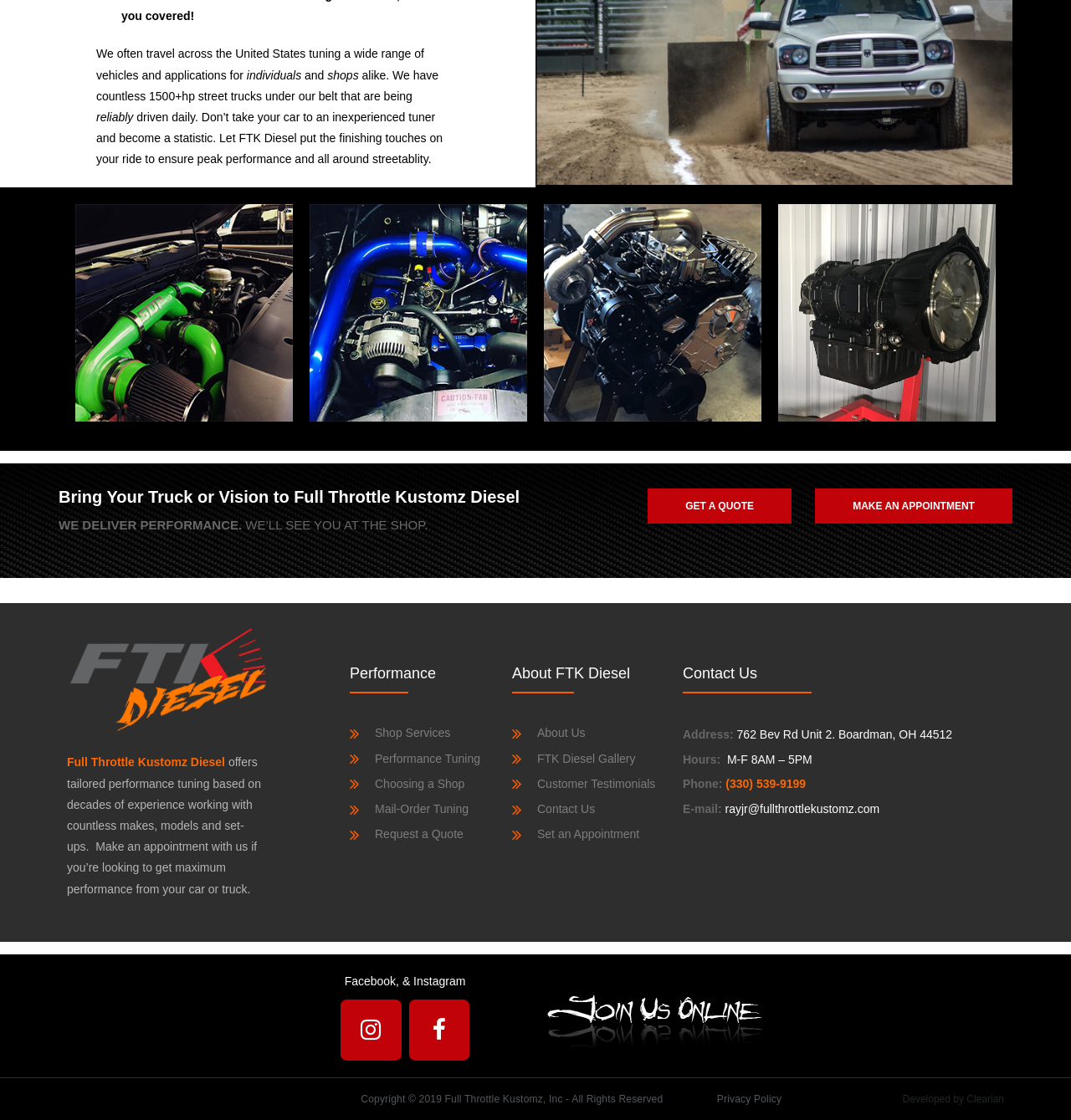Please locate the bounding box coordinates for the element that should be clicked to achieve the following instruction: "Get a Freight Quote". Ensure the coordinates are given as four float numbers between 0 and 1, i.e., [left, top, right, bottom].

None